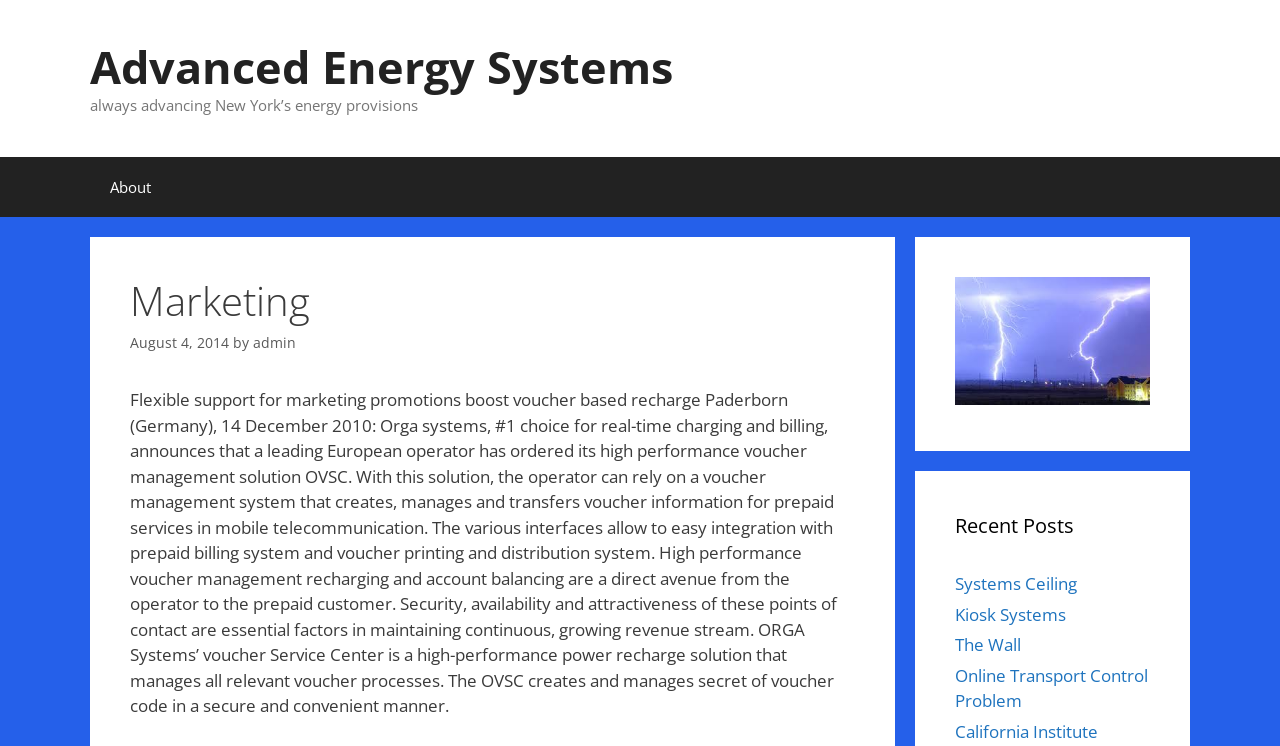Based on the element description: "About", identify the bounding box coordinates for this UI element. The coordinates must be four float numbers between 0 and 1, listed as [left, top, right, bottom].

[0.07, 0.21, 0.134, 0.29]